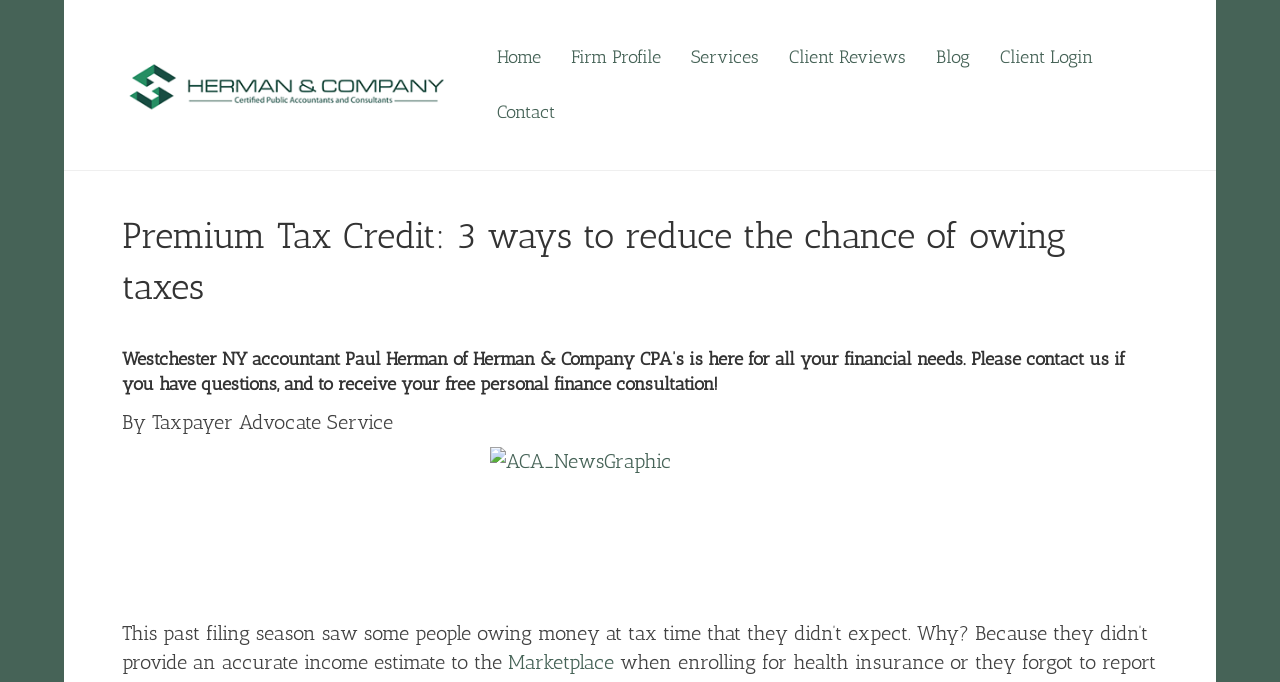Bounding box coordinates are given in the format (top-left x, top-left y, bottom-right x, bottom-right y). All values should be floating point numbers between 0 and 1. Provide the bounding box coordinate for the UI element described as: Firm Profile

[0.435, 0.044, 0.528, 0.125]